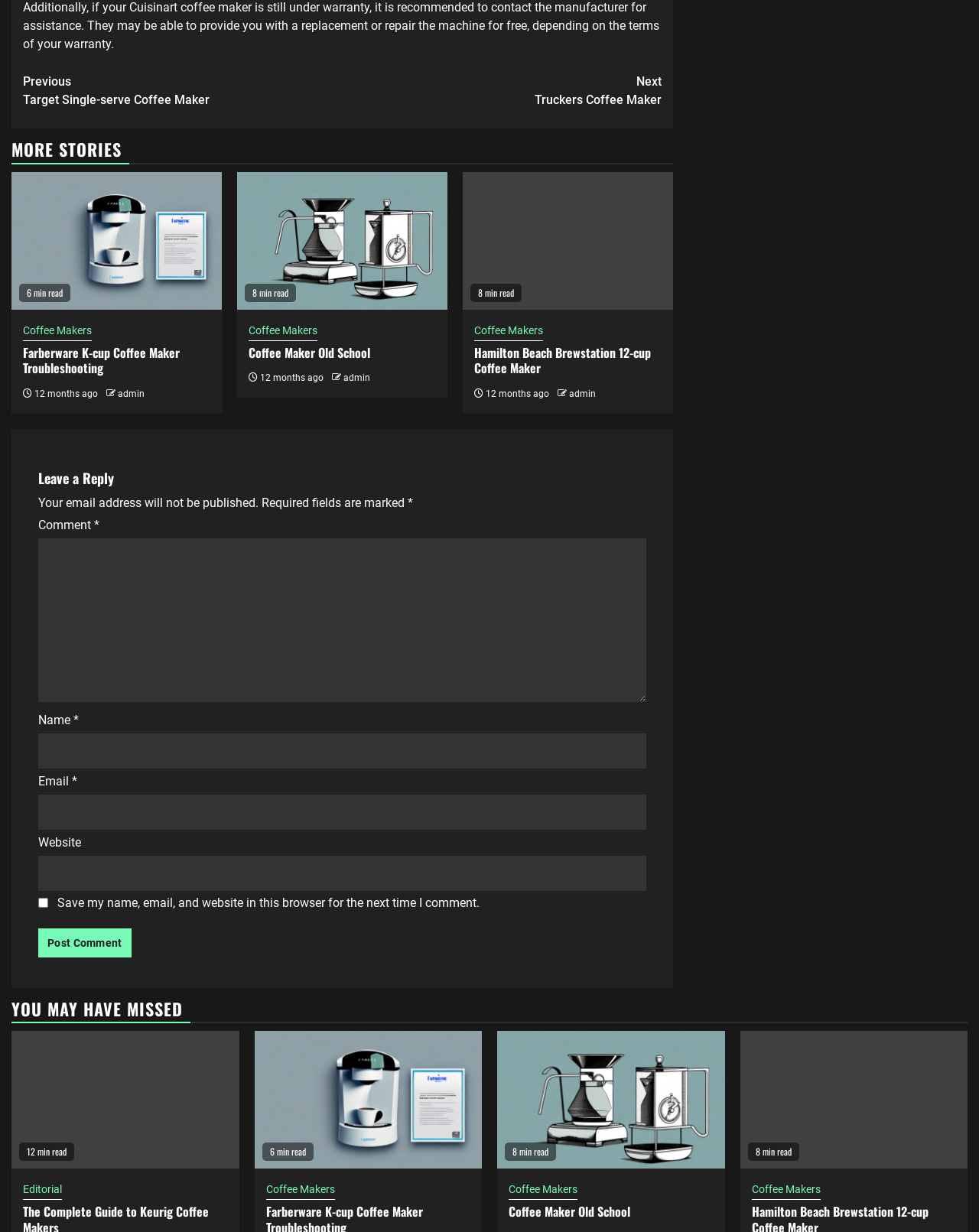How many minutes does it take to read the 'Farberware K-cup Coffee Maker Troubleshooting' article?
Using the image as a reference, answer the question in detail.

I can see that the 'Farberware K-cup Coffee Maker Troubleshooting' article has a '6 min read' label, which indicates that it takes 6 minutes to read the article.